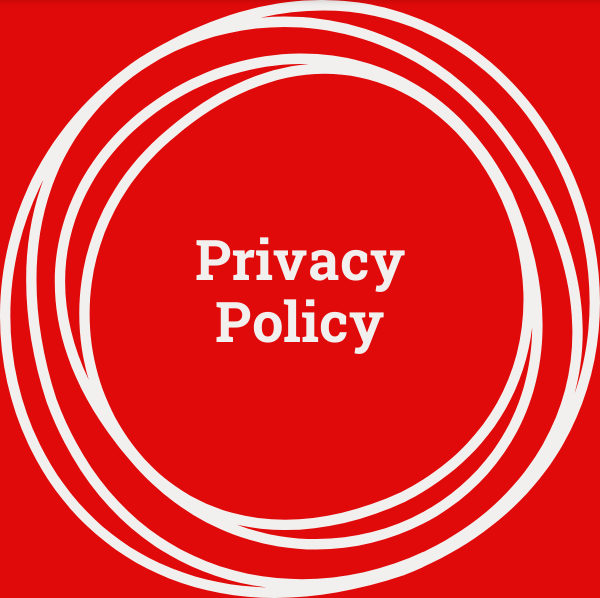Reply to the question with a single word or phrase:
What is the shape of the designs surrounding the text?

Circular